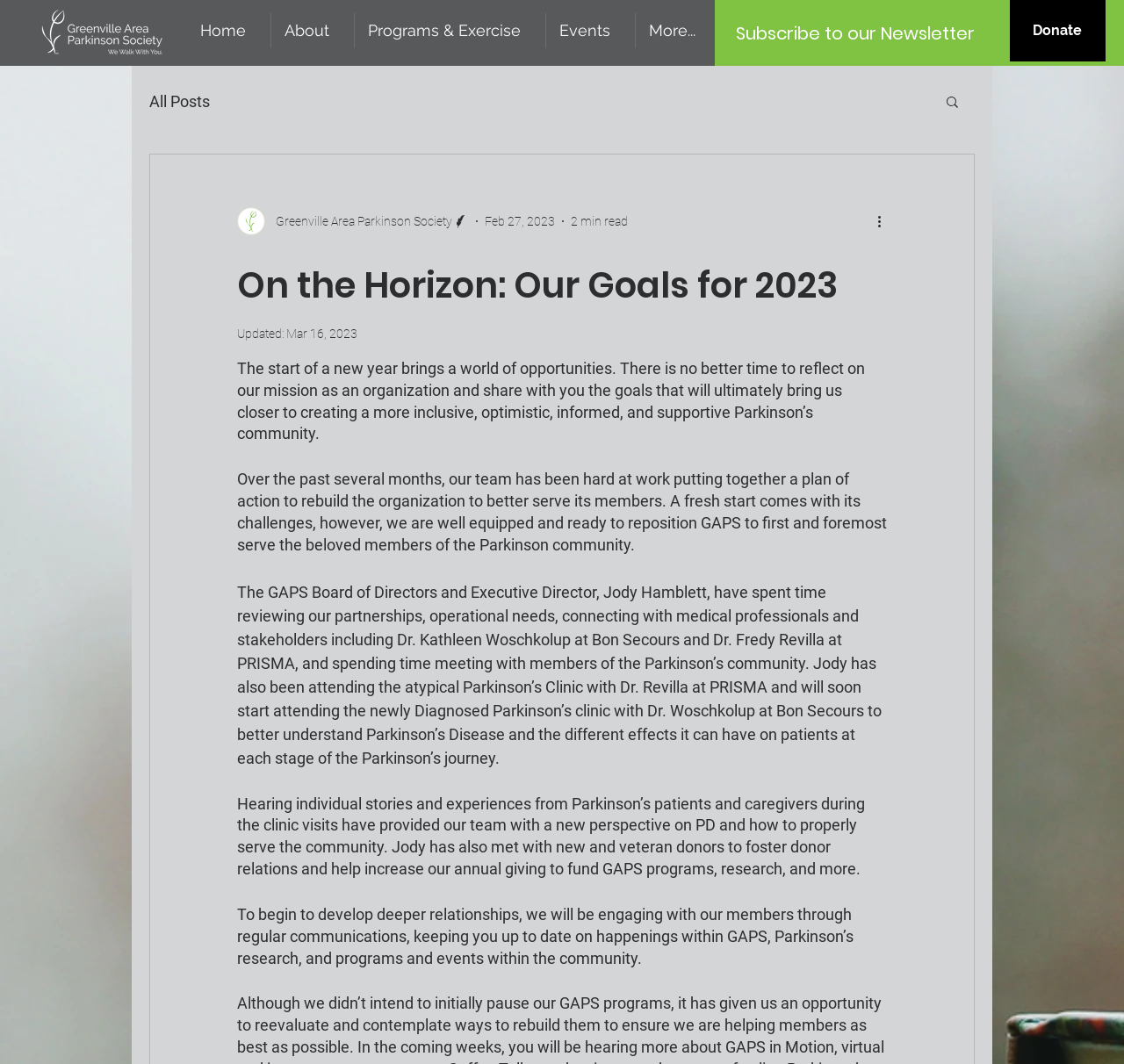Please find the bounding box for the UI element described by: "Ophthalmic Medication".

None